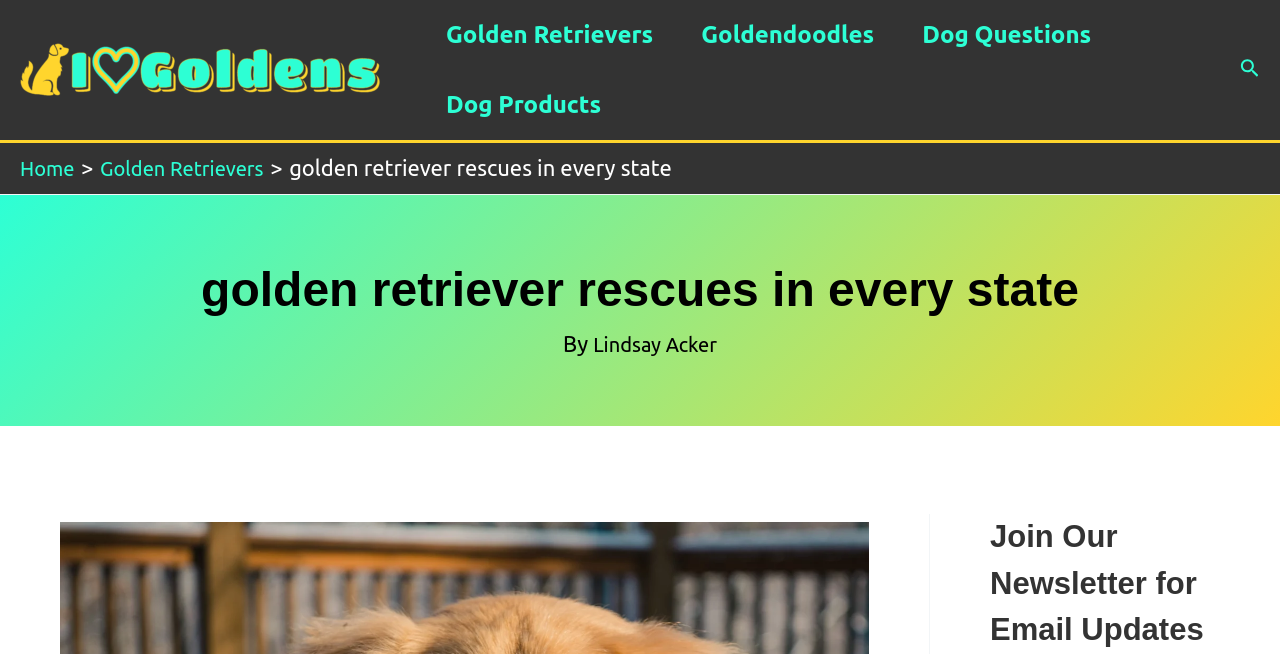Given the element description Dog Products, specify the bounding box coordinates of the corresponding UI element in the format (top-left x, top-left y, bottom-right x, bottom-right y). All values must be between 0 and 1.

[0.33, 0.107, 0.488, 0.214]